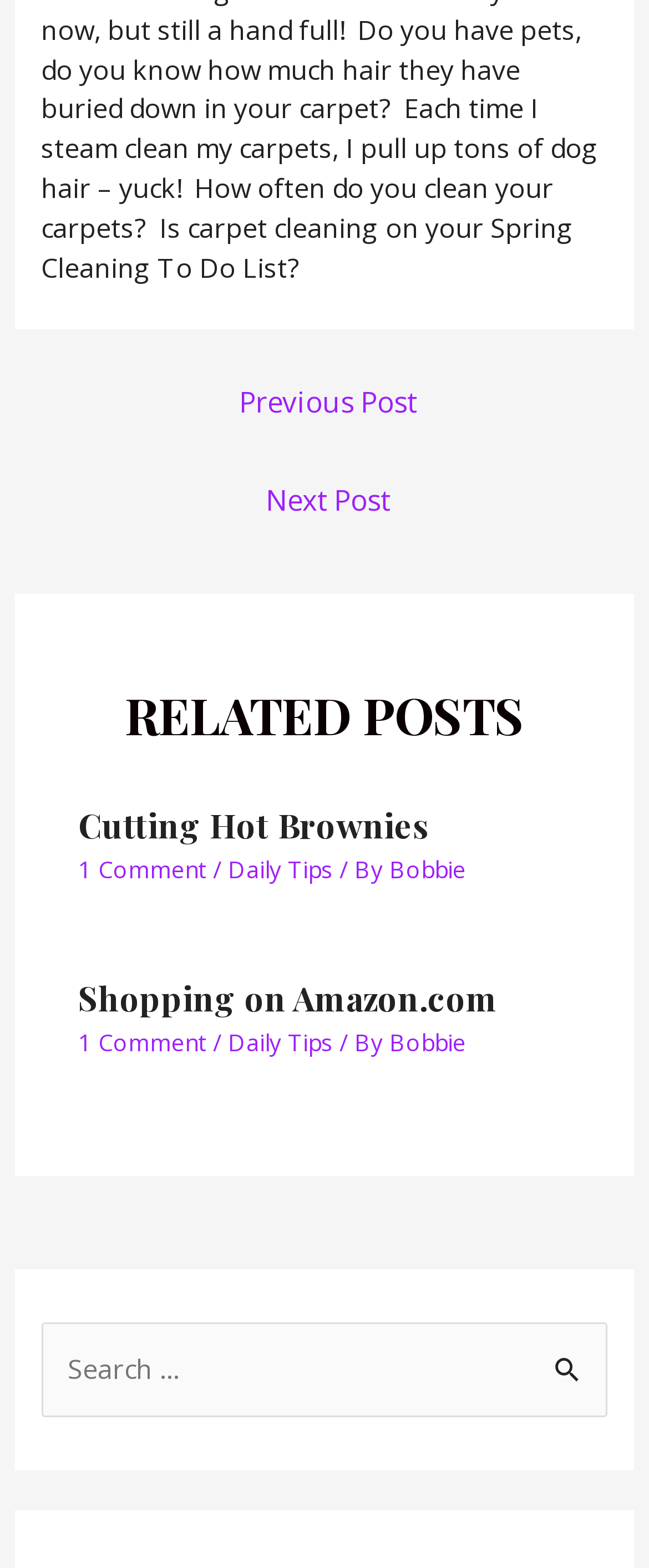Kindly determine the bounding box coordinates for the clickable area to achieve the given instruction: "Search for something".

[0.063, 0.843, 0.937, 0.904]